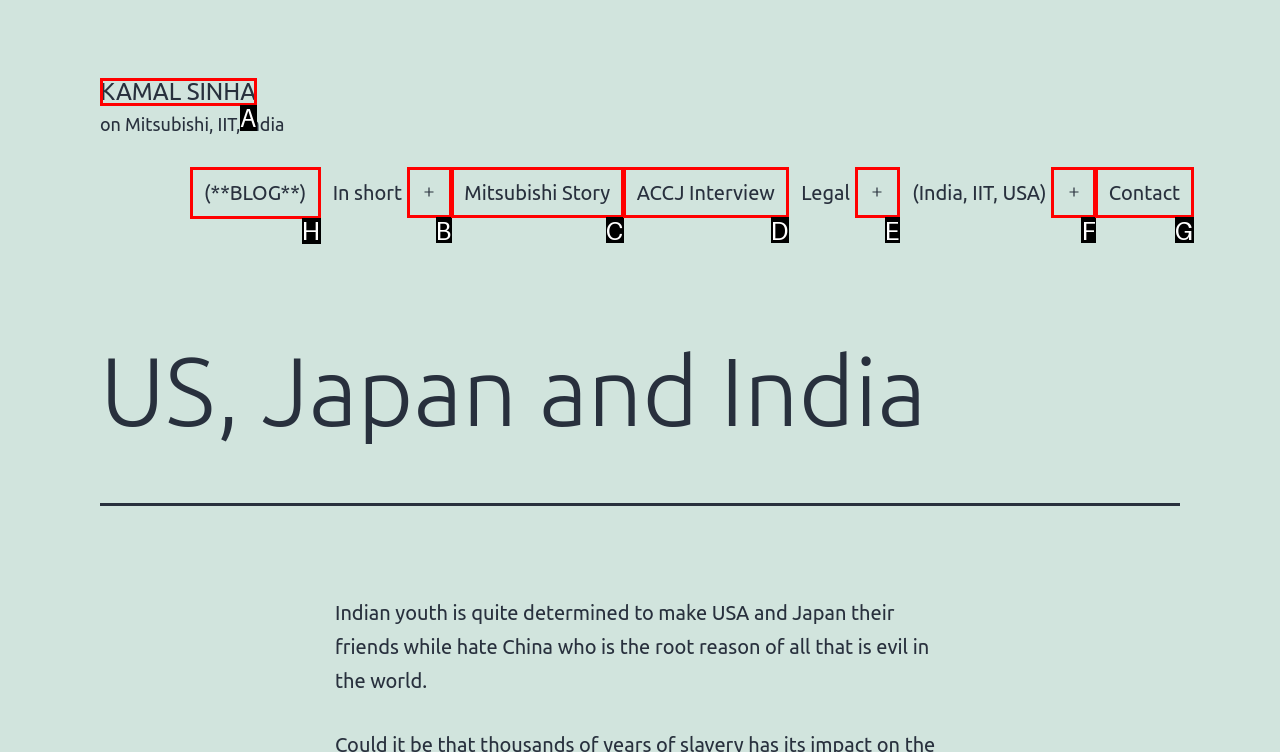Select the appropriate HTML element that needs to be clicked to finish the task: Click on the blog link
Reply with the letter of the chosen option.

H